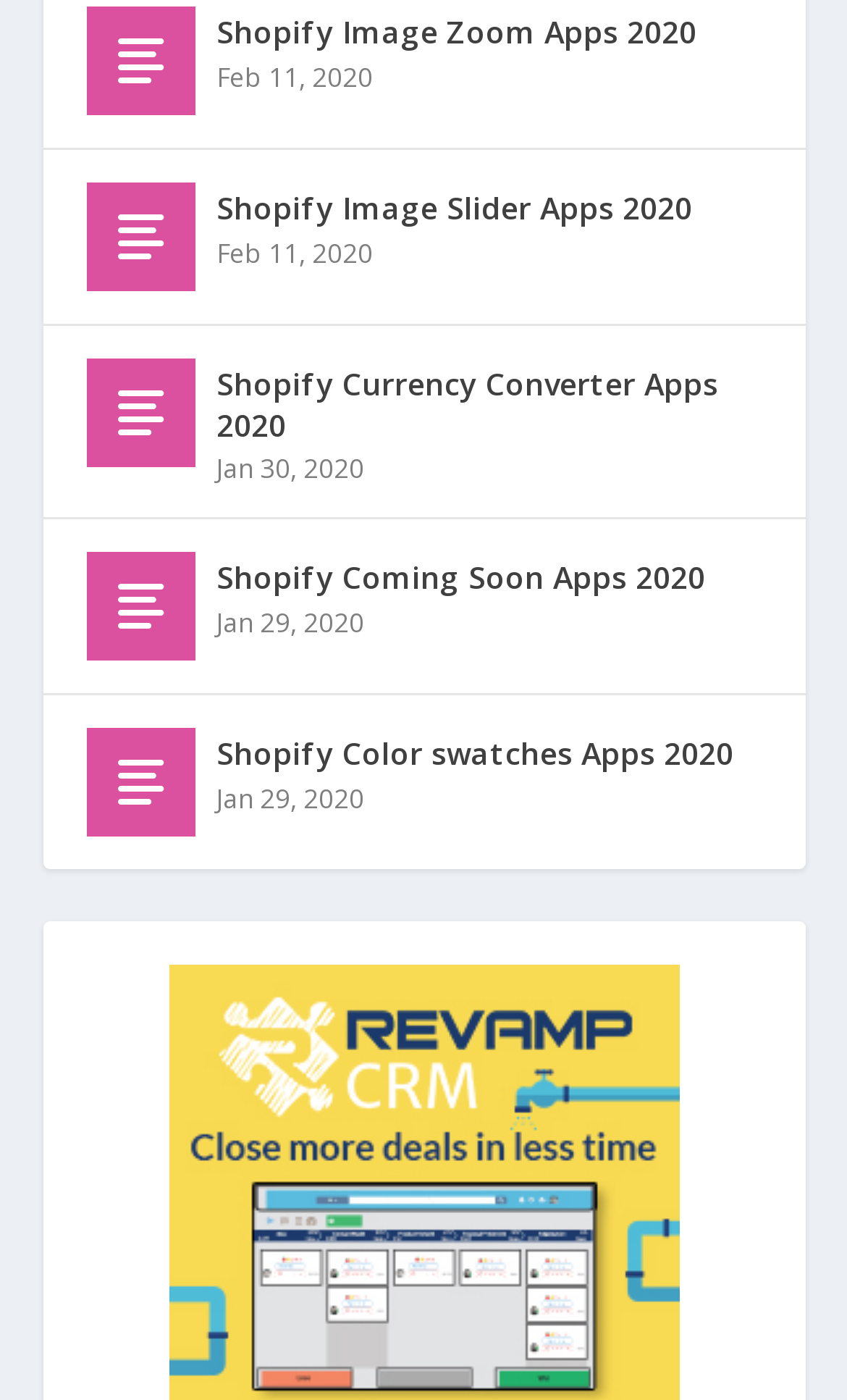Determine the bounding box coordinates of the region to click in order to accomplish the following instruction: "Discover Shopify Color swatches Apps 2020". Provide the coordinates as four float numbers between 0 and 1, specifically [left, top, right, bottom].

[0.101, 0.52, 0.229, 0.598]